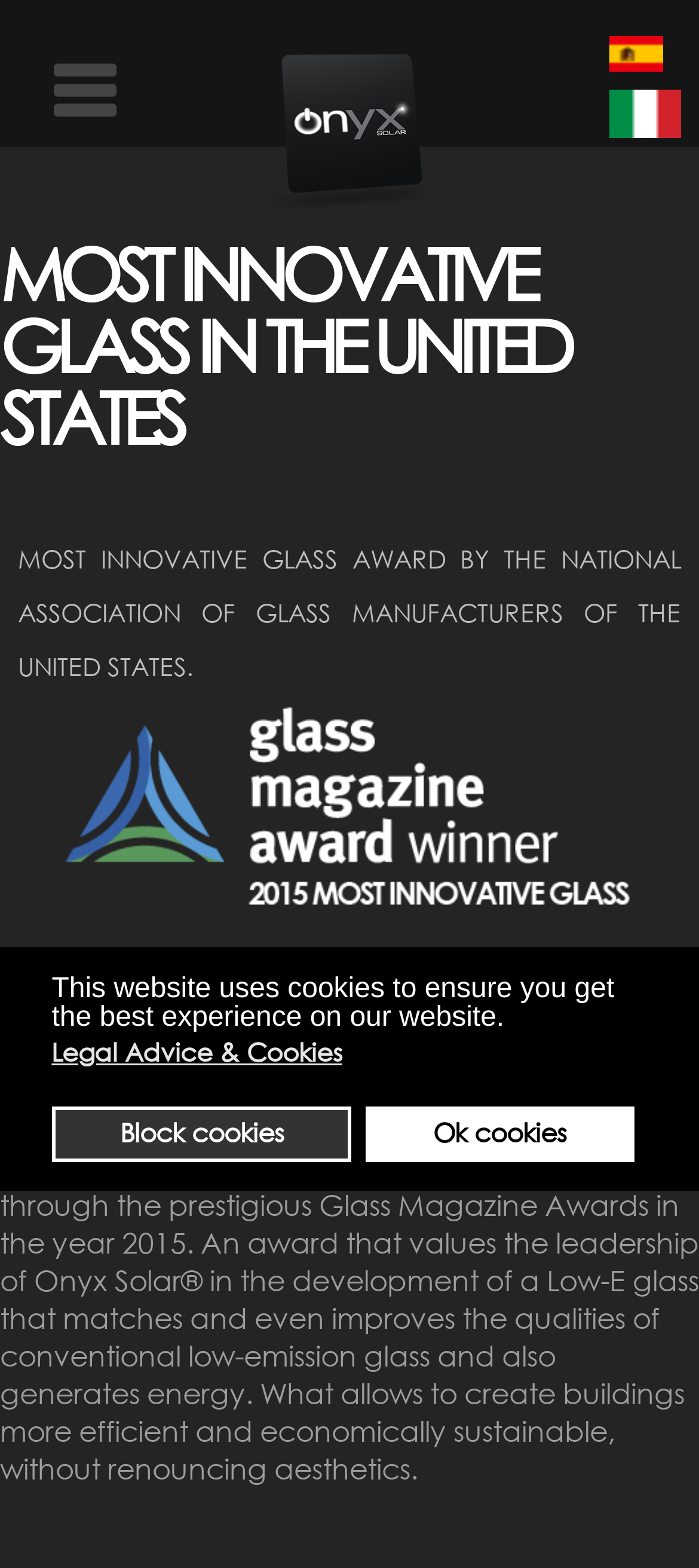What is the type of glass developed by Onyx Solar?
Give a single word or phrase answer based on the content of the image.

Low-E Photovoltaic Glass